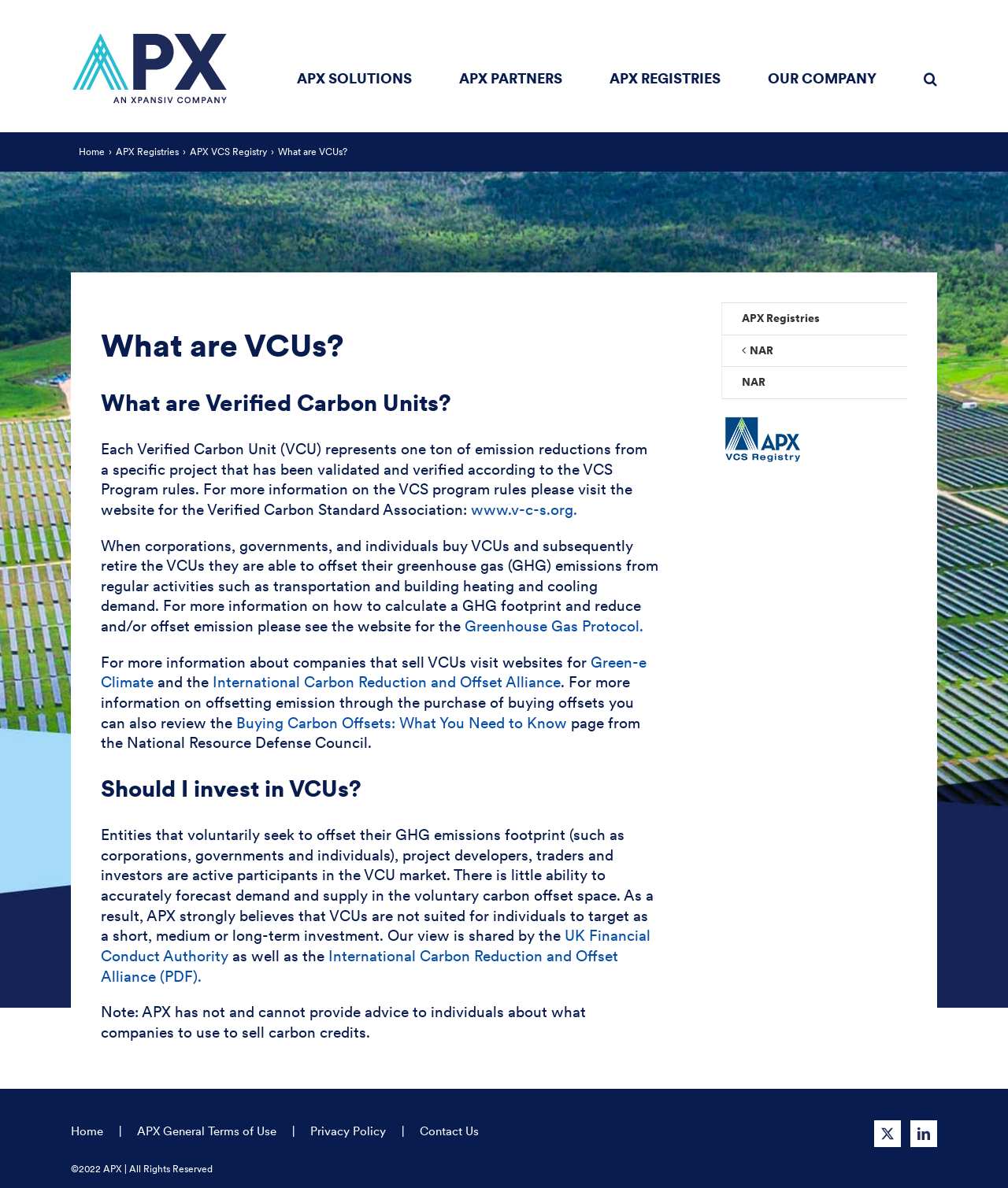What is the purpose of buying VCUs?
Provide a concise answer using a single word or phrase based on the image.

Offset GHG emissions